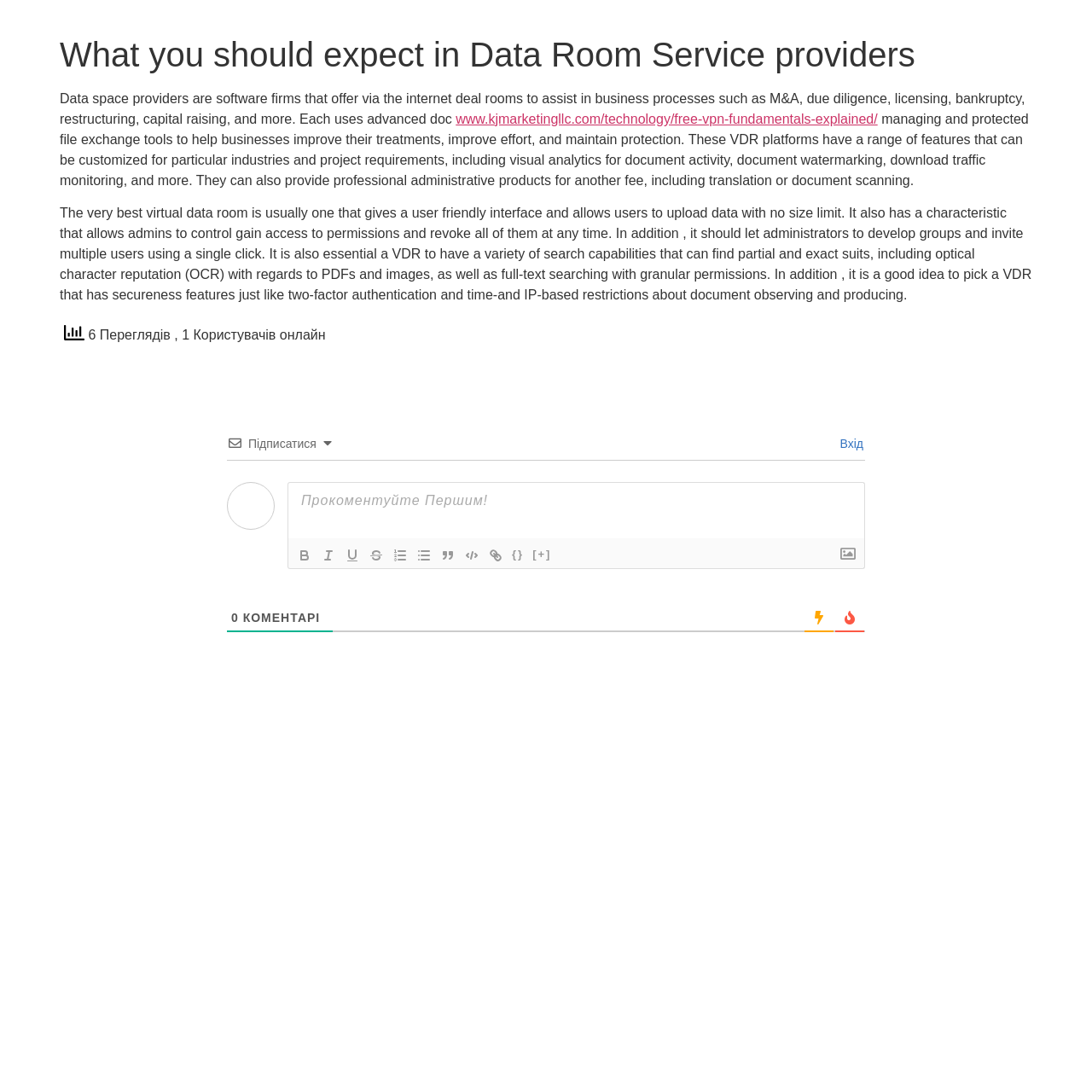Find the bounding box coordinates of the clickable area required to complete the following action: "Explore the article about Milady’s secrets in The Three Musketeers sequel".

None